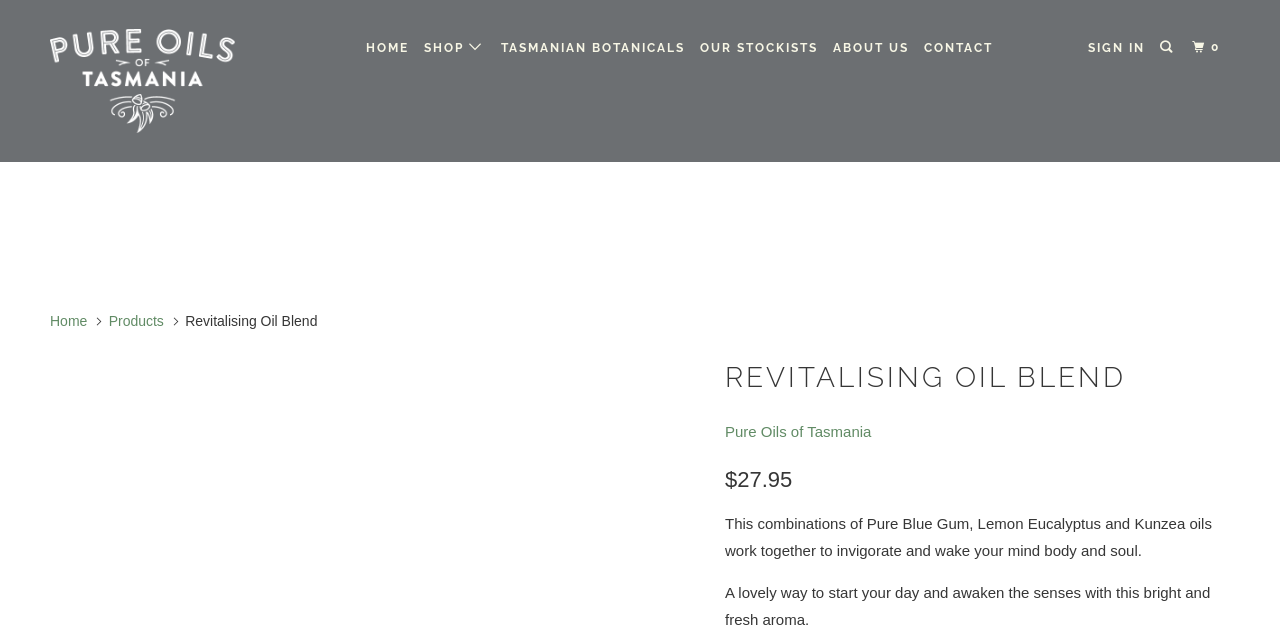Using the details in the image, give a detailed response to the question below:
What is the name of the oil blend?

I determined the answer by looking at the heading 'REVITALISING OIL BLEND' and the StaticText 'Revitalising Oil Blend' which suggests that the oil blend being referred to is called Revitalising Oil Blend.